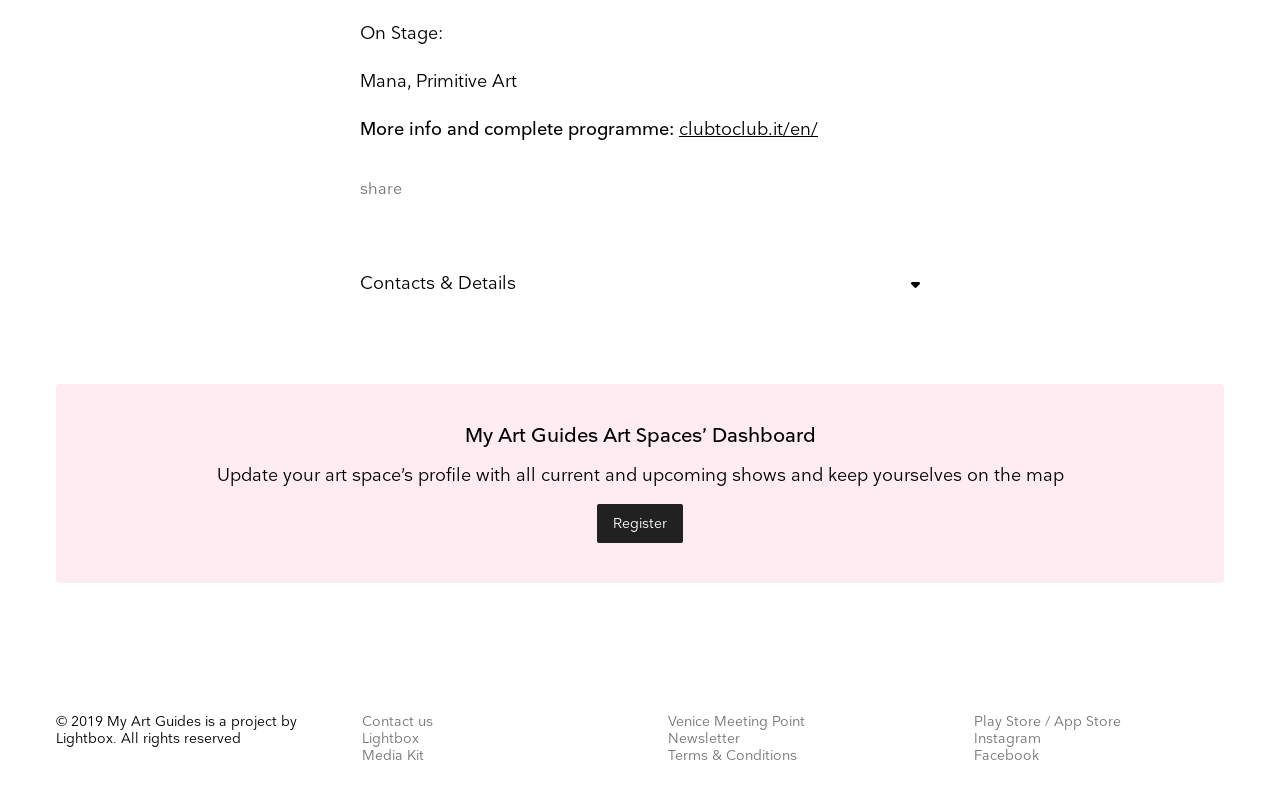What is the name of the art space?
Utilize the image to construct a detailed and well-explained answer.

The question is asking for the name of the art space, which can be found in the StaticText element with the text 'Mana,\xa0Primitive Art' at coordinates [0.281, 0.09, 0.404, 0.116].